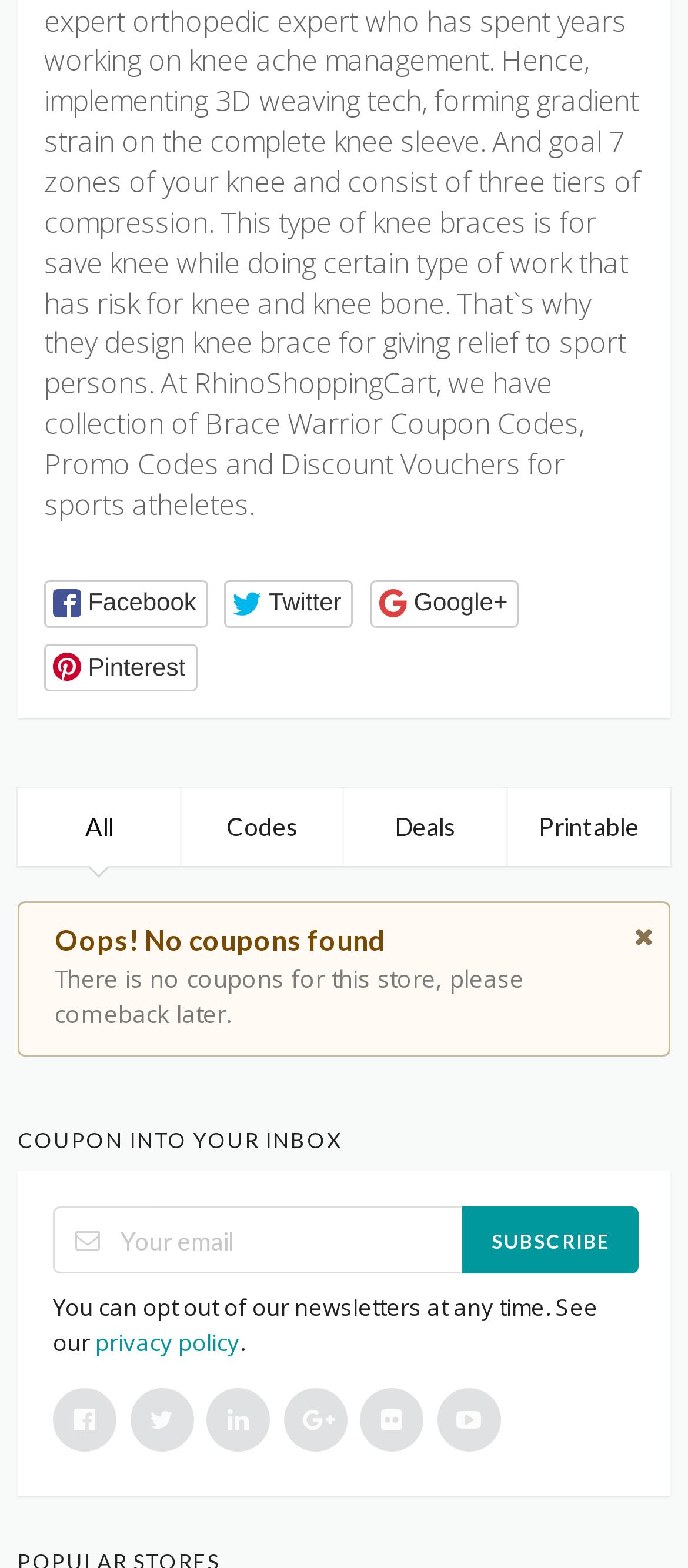Please determine the bounding box coordinates for the UI element described as: "parent_node: SUBSCRIBE name="EMAIL" placeholder="Your email"".

[0.077, 0.77, 0.654, 0.812]